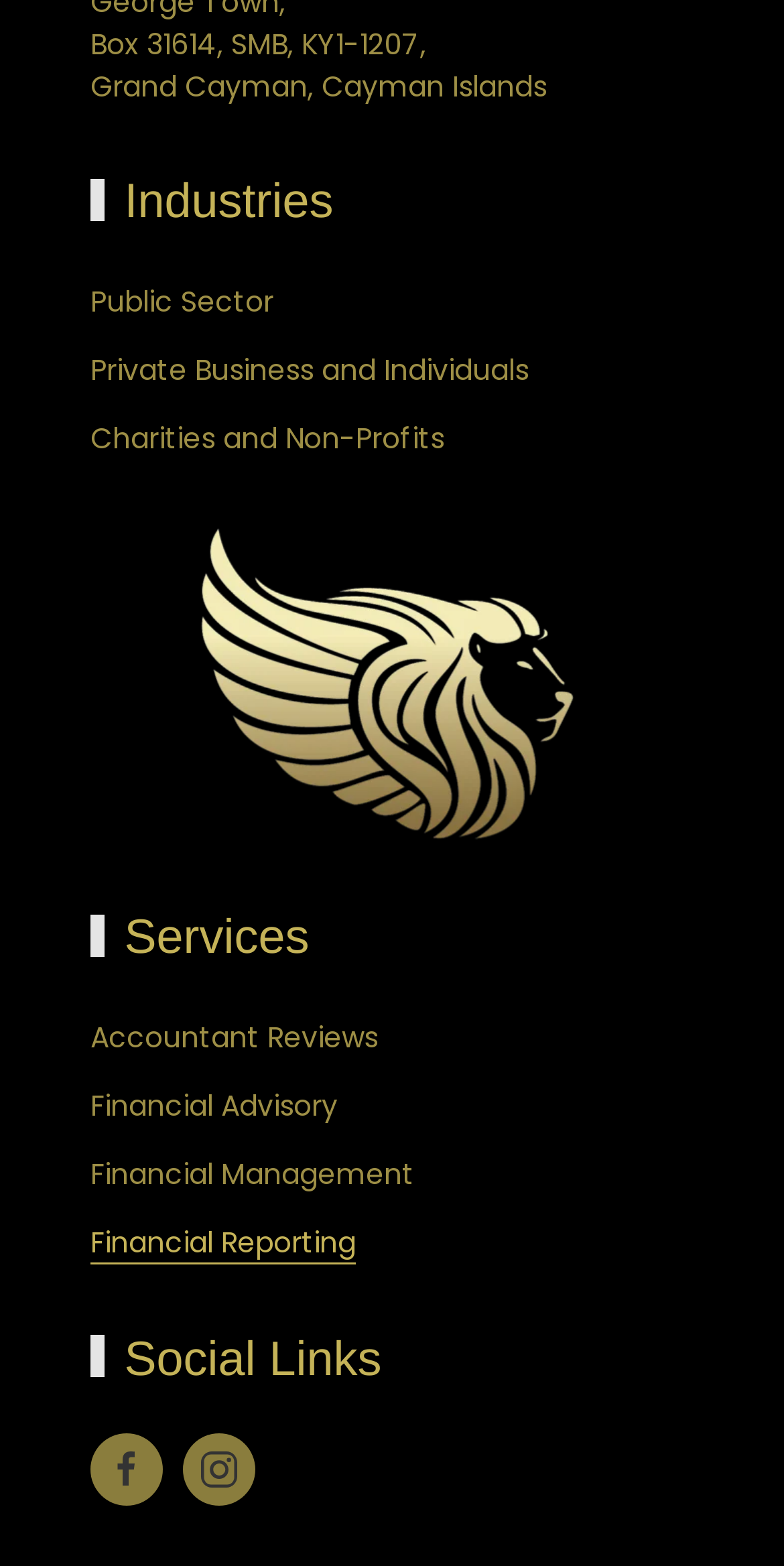How many links are under the 'Industries' heading?
Based on the visual content, answer with a single word or a brief phrase.

3